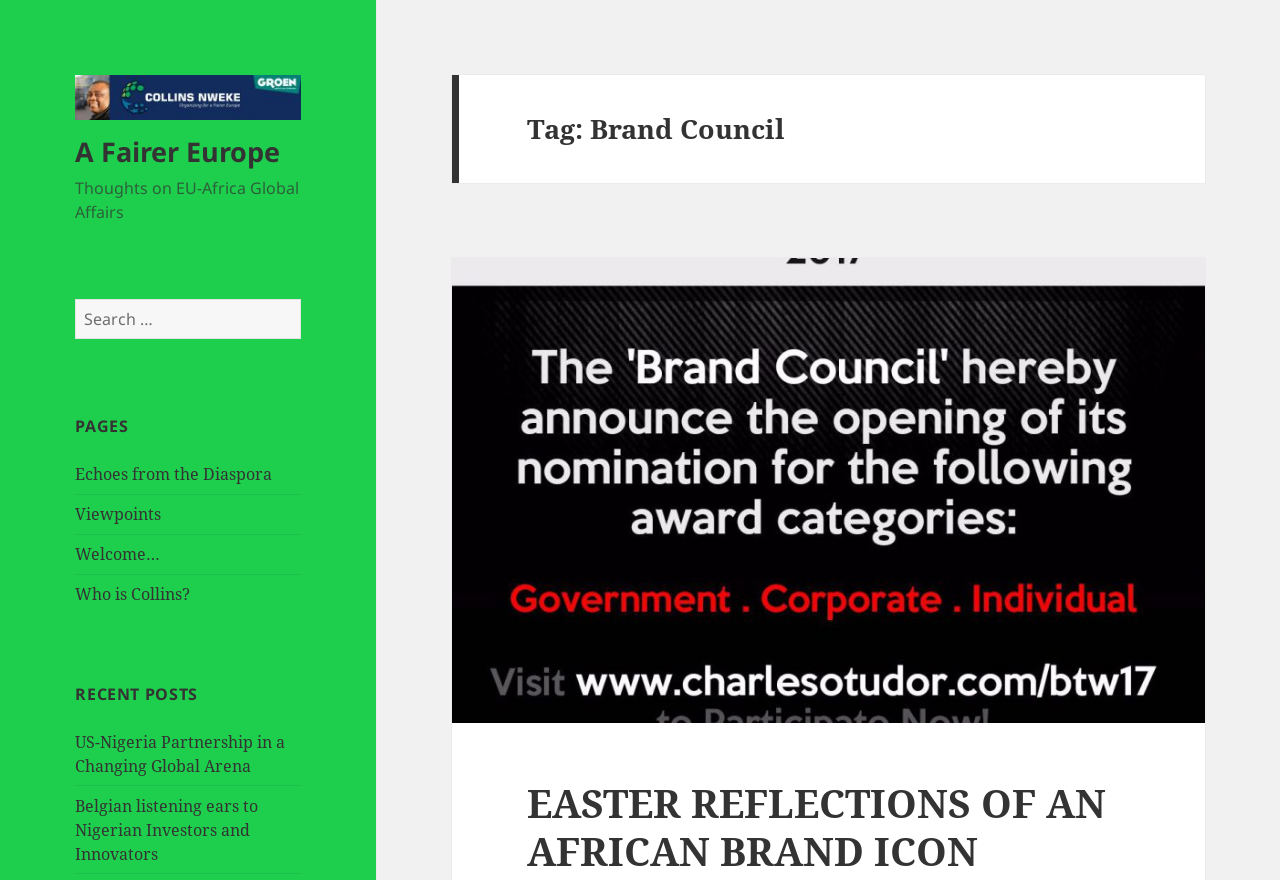What is the purpose of the search box?
Could you give a comprehensive explanation in response to this question?

The search box is located in the top-right section of the webpage, and it contains a placeholder text 'Search for:' and a search button. This suggests that the purpose of the search box is to allow users to search for specific posts or content within the webpage.